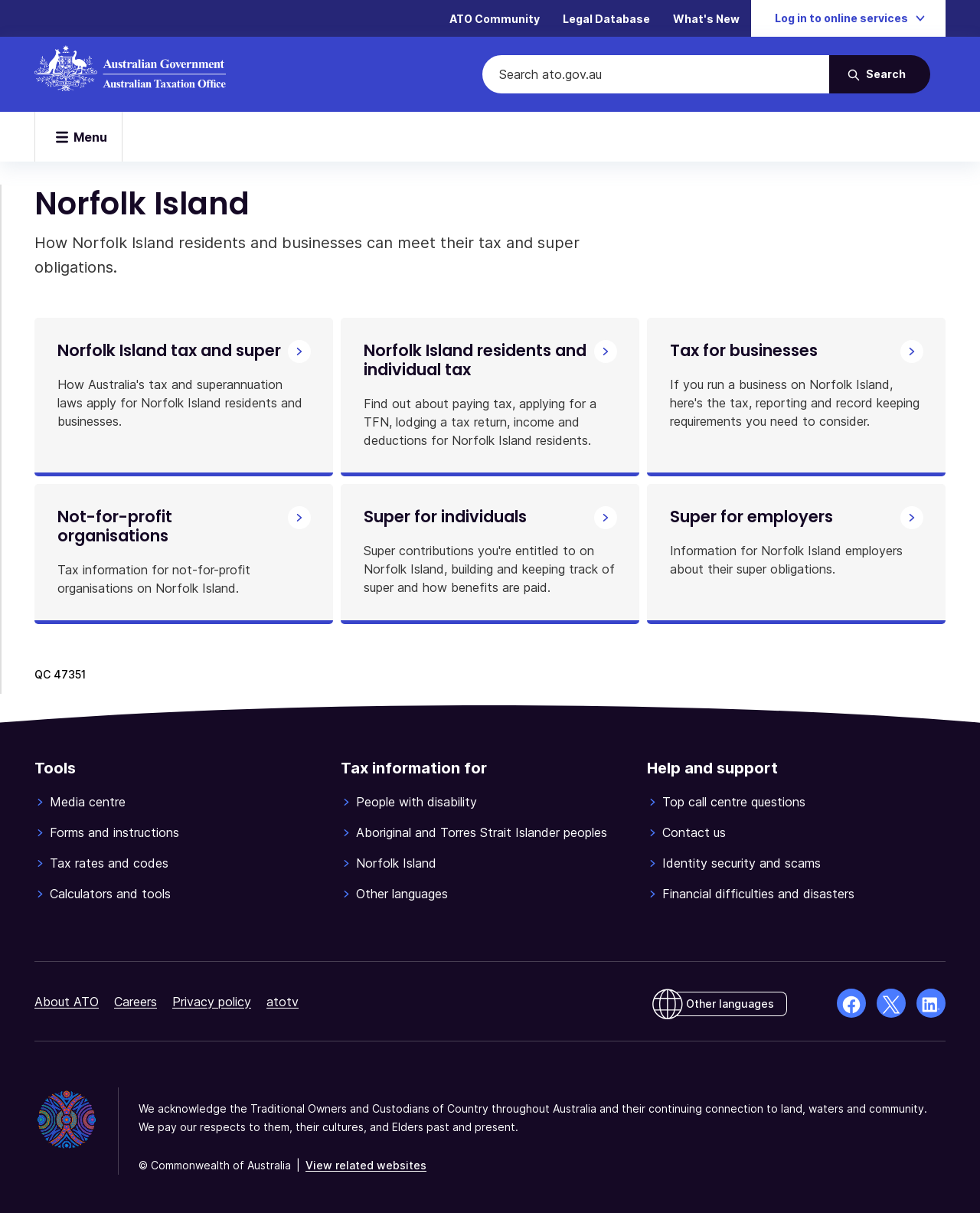Please identify the bounding box coordinates of the area that needs to be clicked to fulfill the following instruction: "Log in to online services."

[0.766, 0.0, 0.965, 0.03]